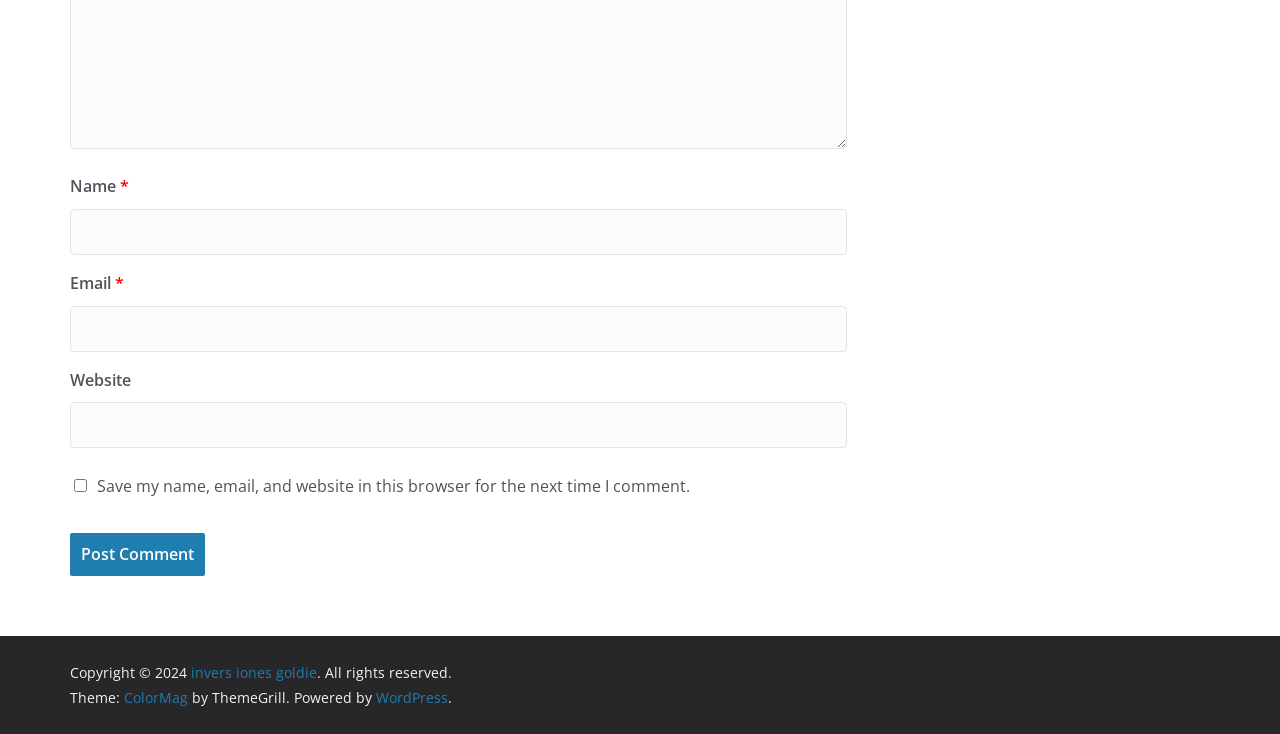For the element described, predict the bounding box coordinates as (top-left x, top-left y, bottom-right x, bottom-right y). All values should be between 0 and 1. Element description: parent_node: Website name="url"

[0.055, 0.548, 0.662, 0.611]